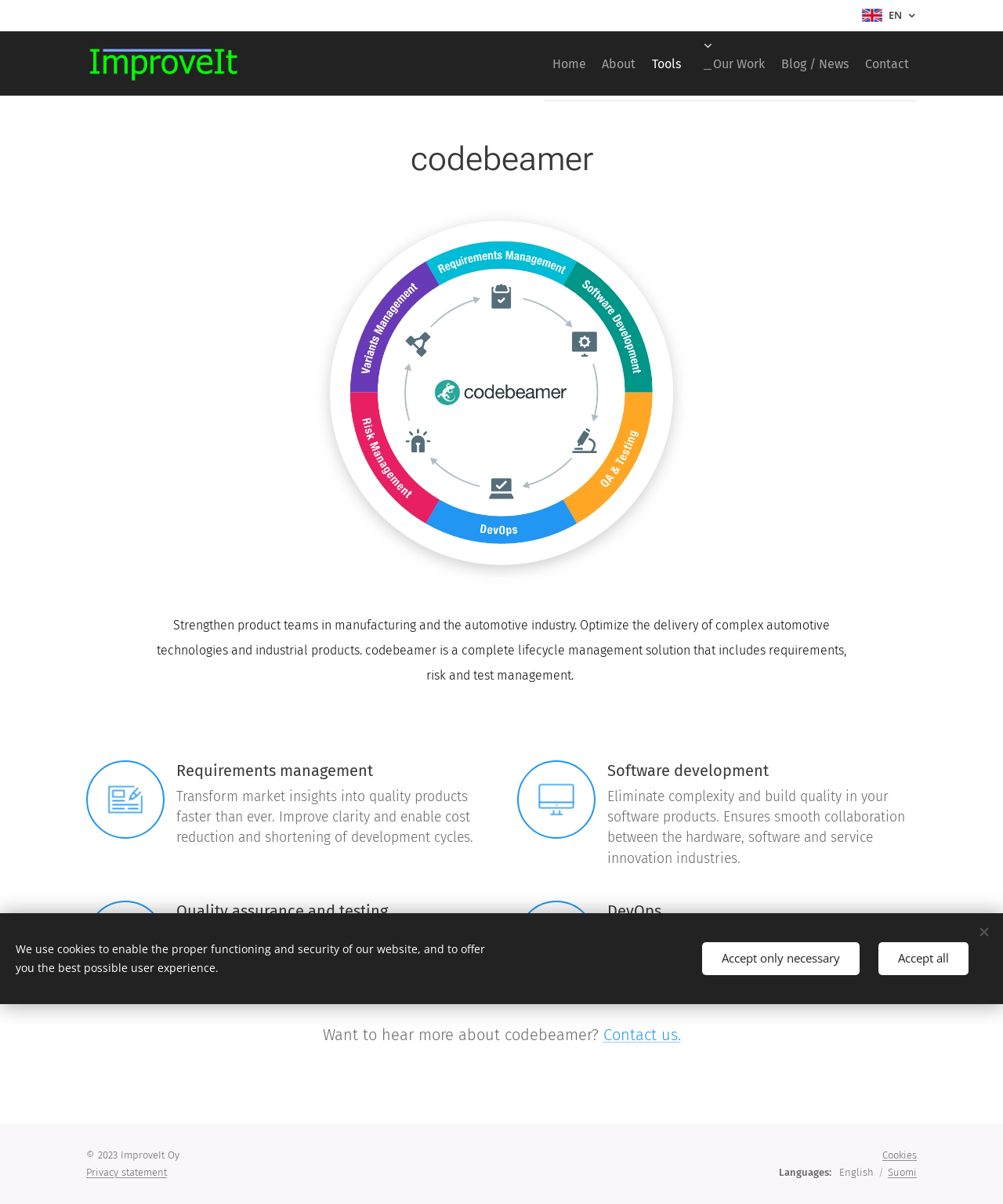Please identify the bounding box coordinates of the element's region that I should click in order to complete the following instruction: "Click on the Tools link". The bounding box coordinates consist of four float numbers between 0 and 1, i.e., [left, top, right, bottom].

[0.599, 0.025, 0.667, 0.079]